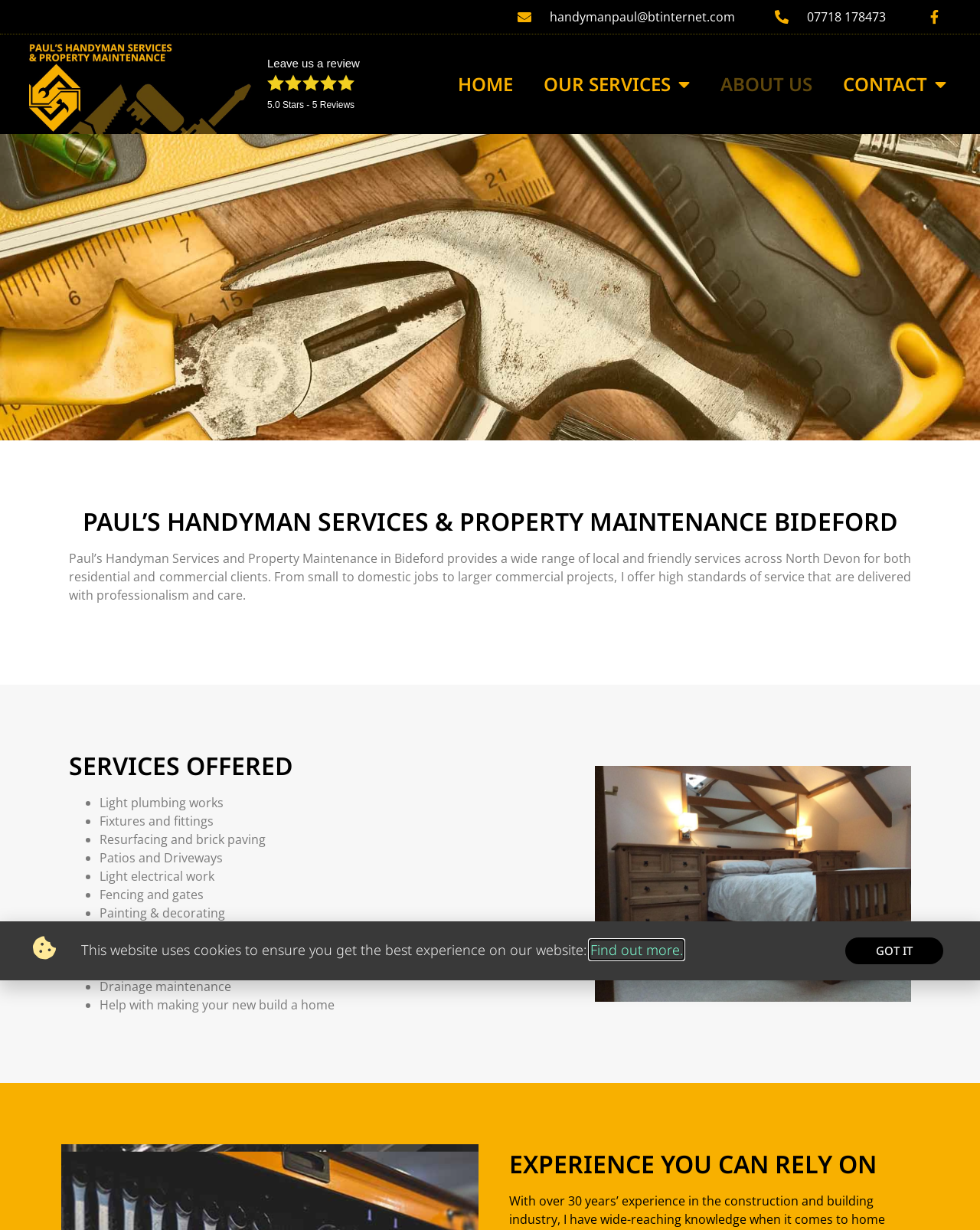Identify the bounding box of the HTML element described as: "07718 178473".

[0.787, 0.006, 0.904, 0.021]